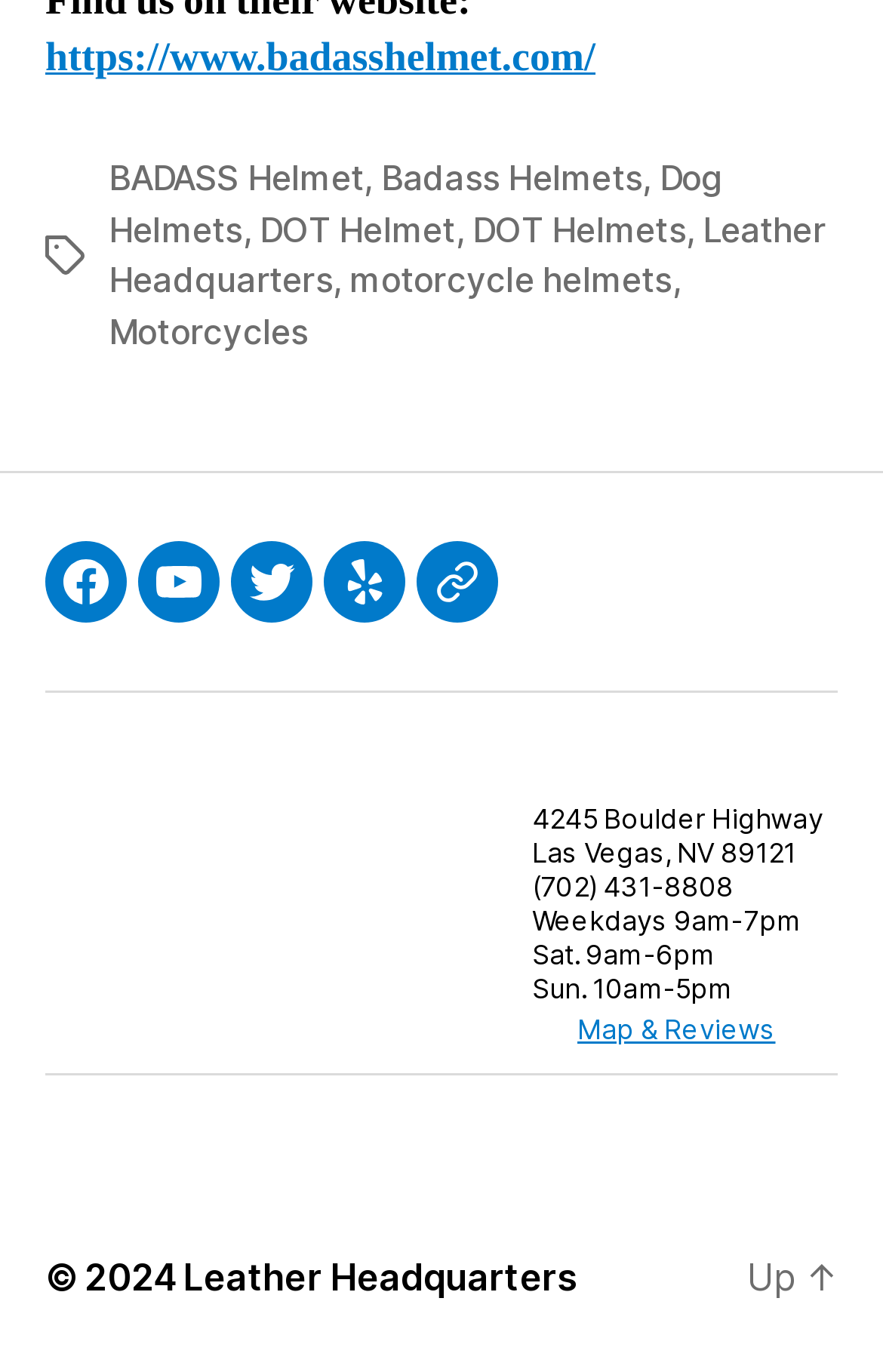What is the address of Leather Headquarters?
Give a single word or phrase as your answer by examining the image.

4245 Boulder Highway